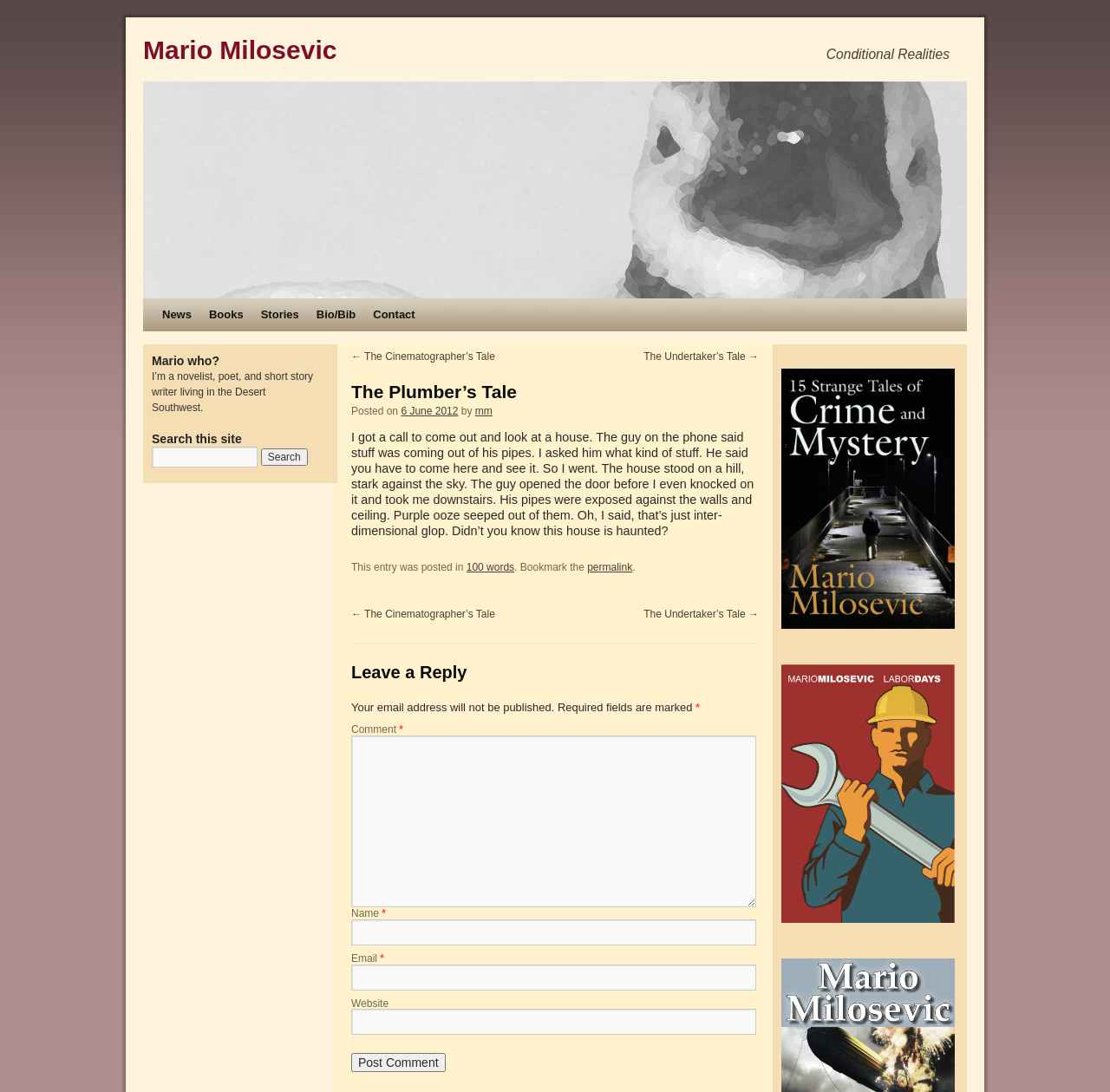Can you specify the bounding box coordinates of the area that needs to be clicked to fulfill the following instruction: "Click on the 'News' link"?

[0.138, 0.273, 0.18, 0.303]